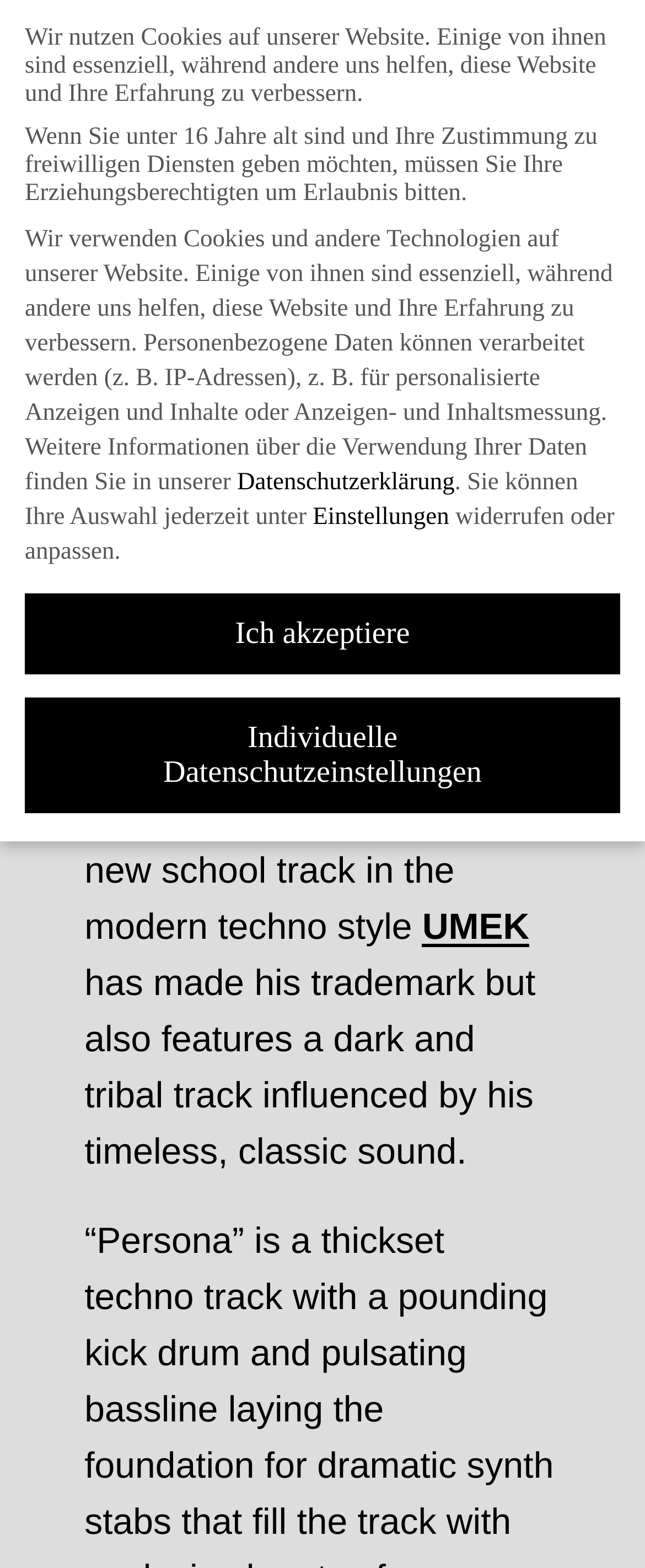Using the format (top-left x, top-left y, bottom-right x, bottom-right y), and given the element description, identify the bounding box coordinates within the screenshot: parent_node: DE

[0.854, 0.025, 0.91, 0.048]